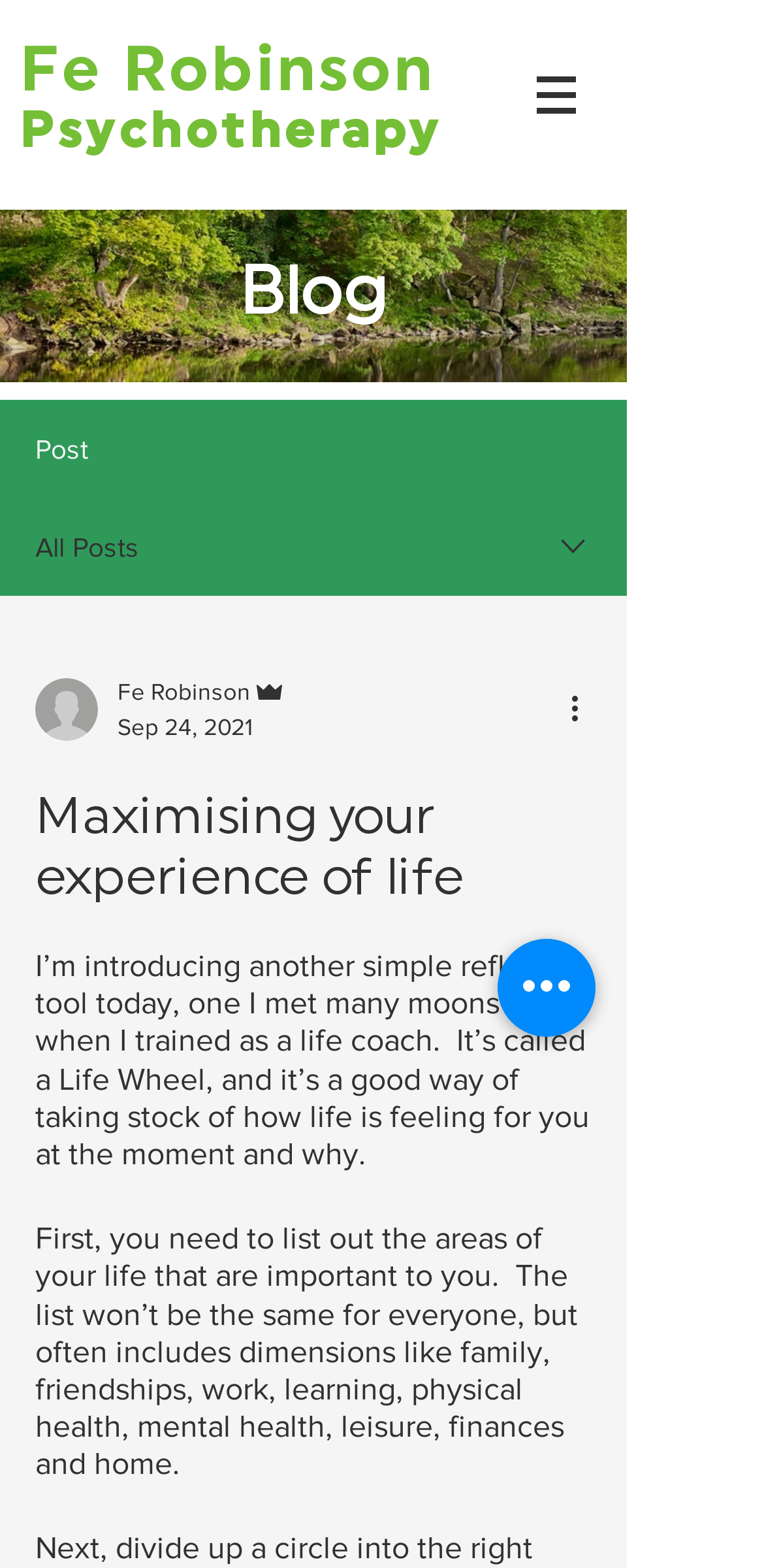What is the date of the blog post?
Refer to the image and provide a one-word or short phrase answer.

Sep 24, 2021